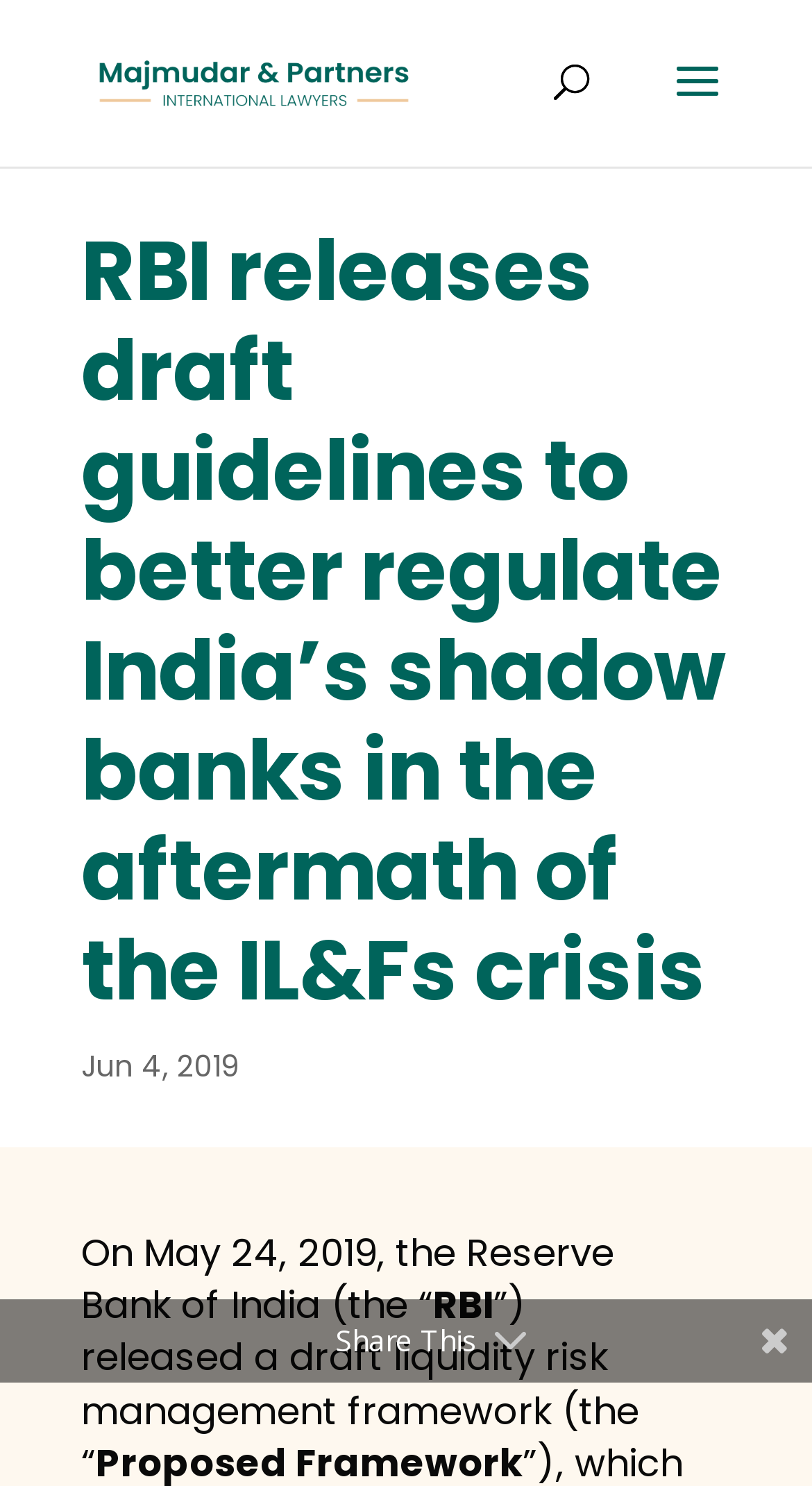What is the name of the organization that released the draft guidelines?
Please use the image to provide an in-depth answer to the question.

I found the name by looking at the text 'On May 24, 2019, the Reserve Bank of India (the “' which is a static text element on the webpage.